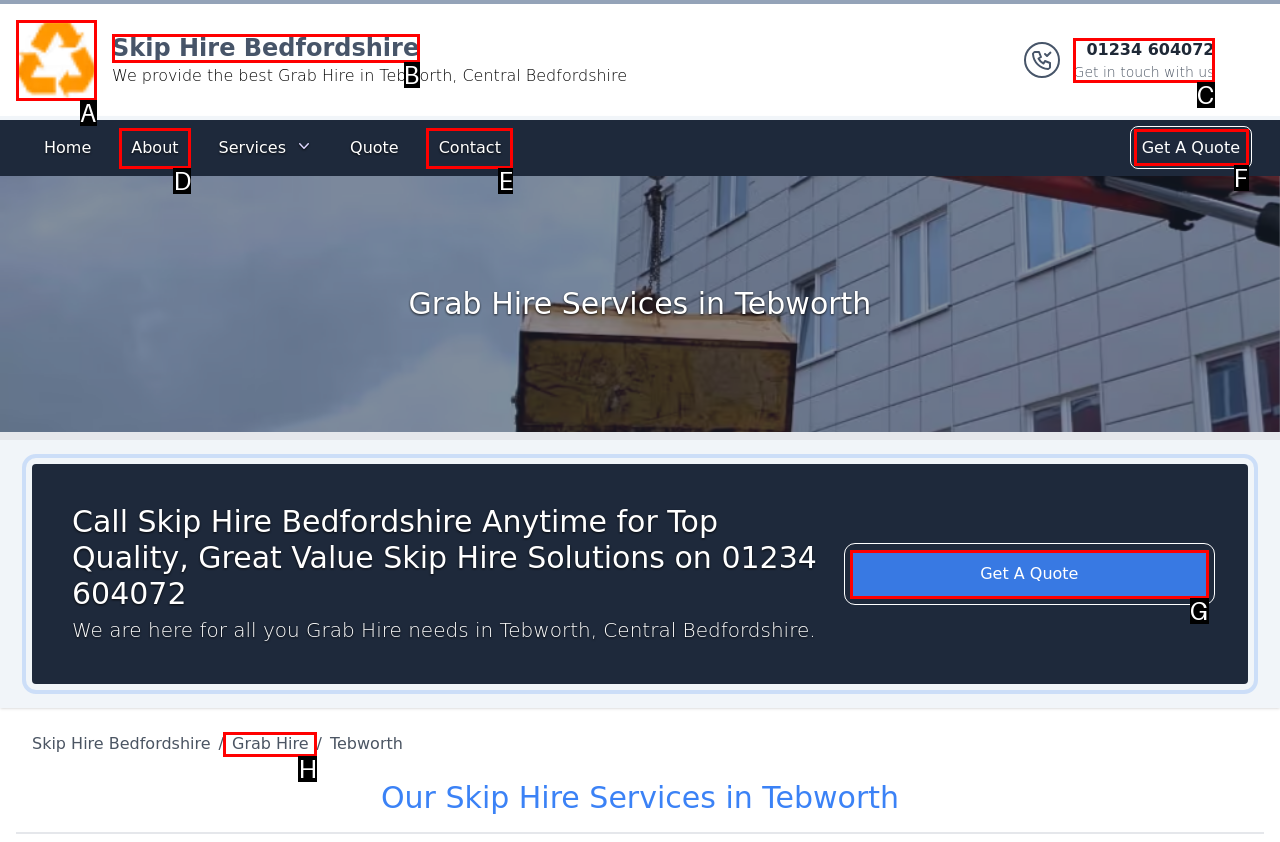Which HTML element should be clicked to complete the following task: Get a quote?
Answer with the letter corresponding to the correct choice.

F